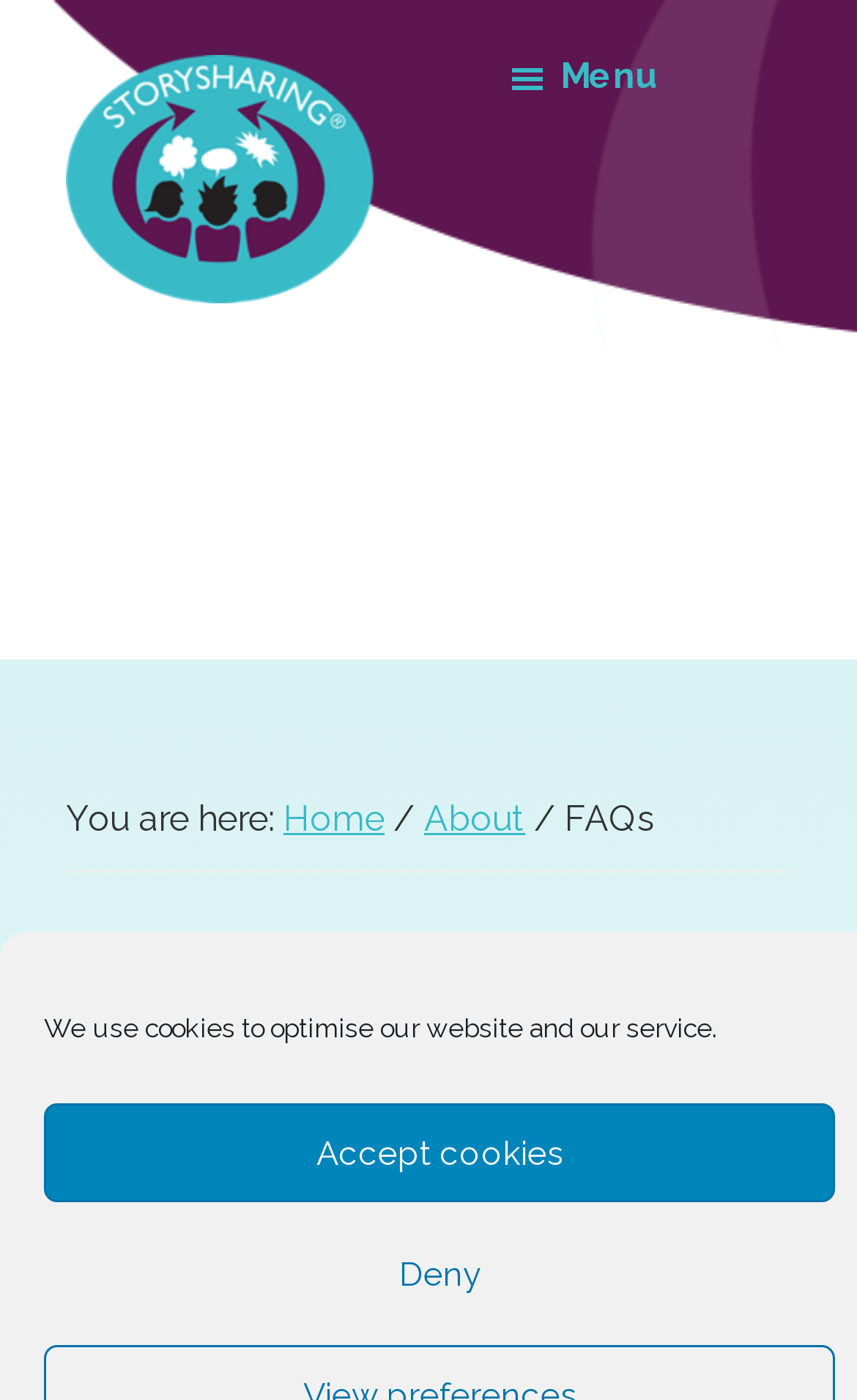Predict the bounding box coordinates of the area that should be clicked to accomplish the following instruction: "Go to the About page". The bounding box coordinates should consist of four float numbers between 0 and 1, i.e., [left, top, right, bottom].

[0.495, 0.57, 0.613, 0.6]